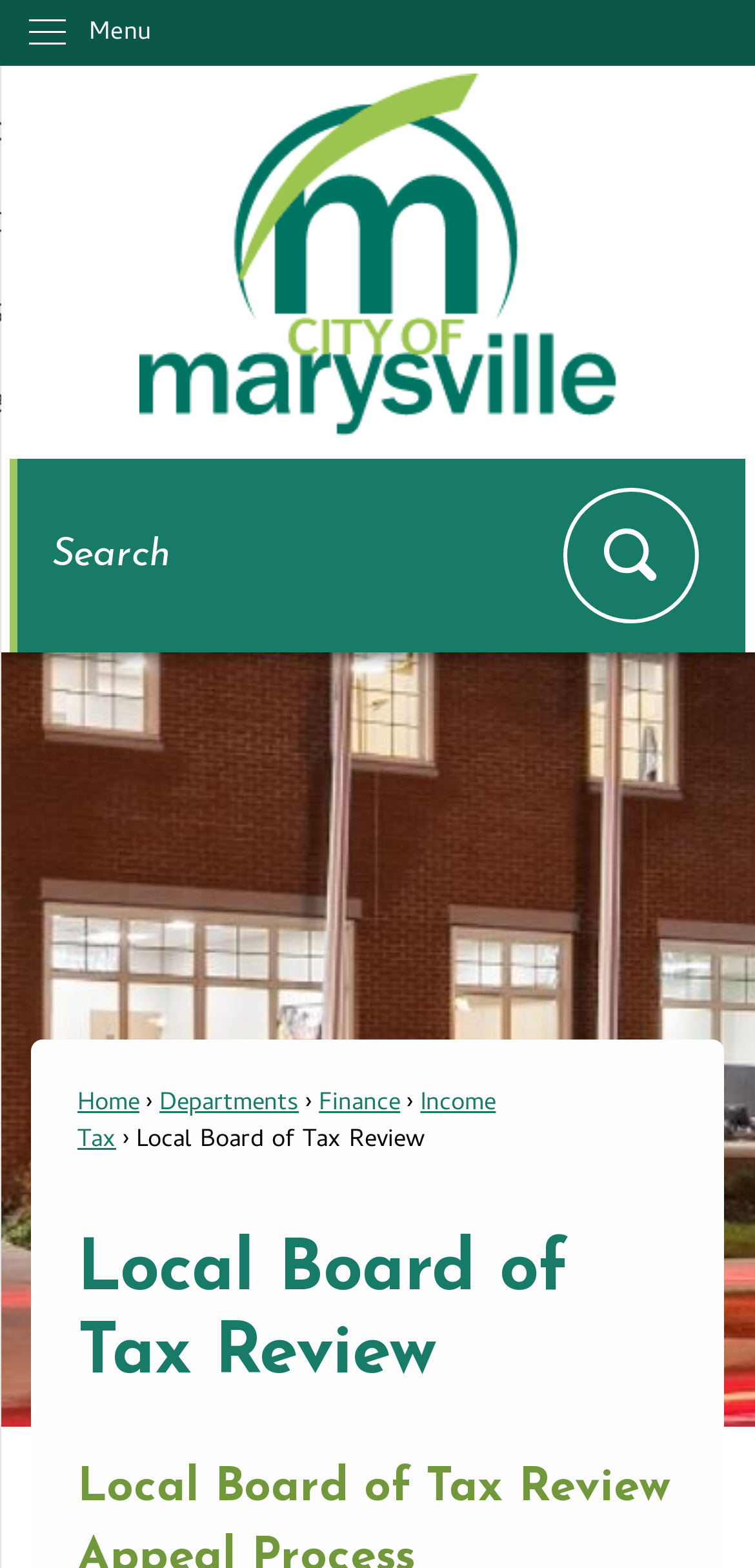Please locate the bounding box coordinates of the region I need to click to follow this instruction: "Go to Marysville OH Homepage".

[0.041, 0.047, 0.959, 0.278]